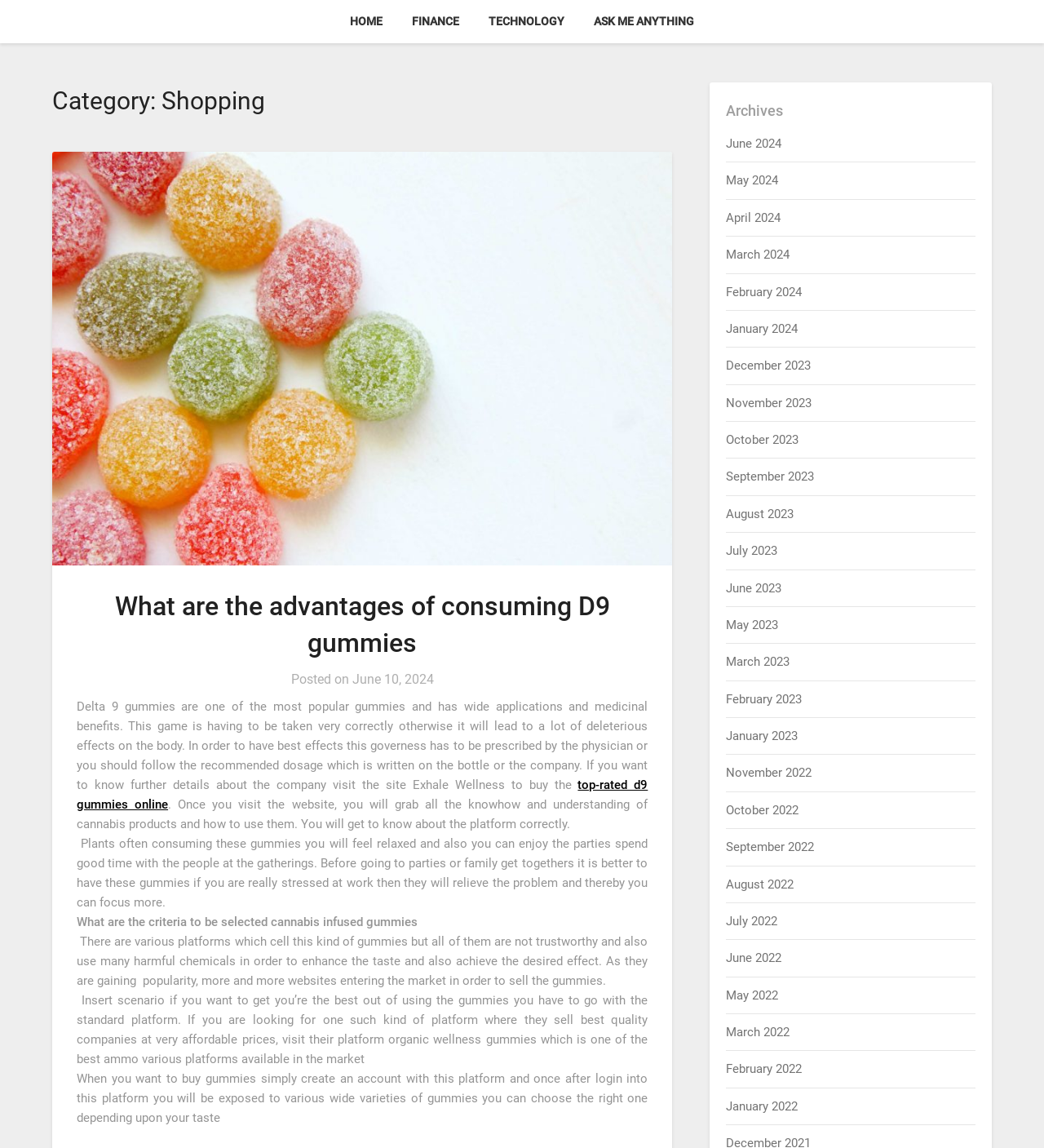Please respond to the question using a single word or phrase:
When was the article 'top-rated d9 gummies online' posted?

June 10, 2024